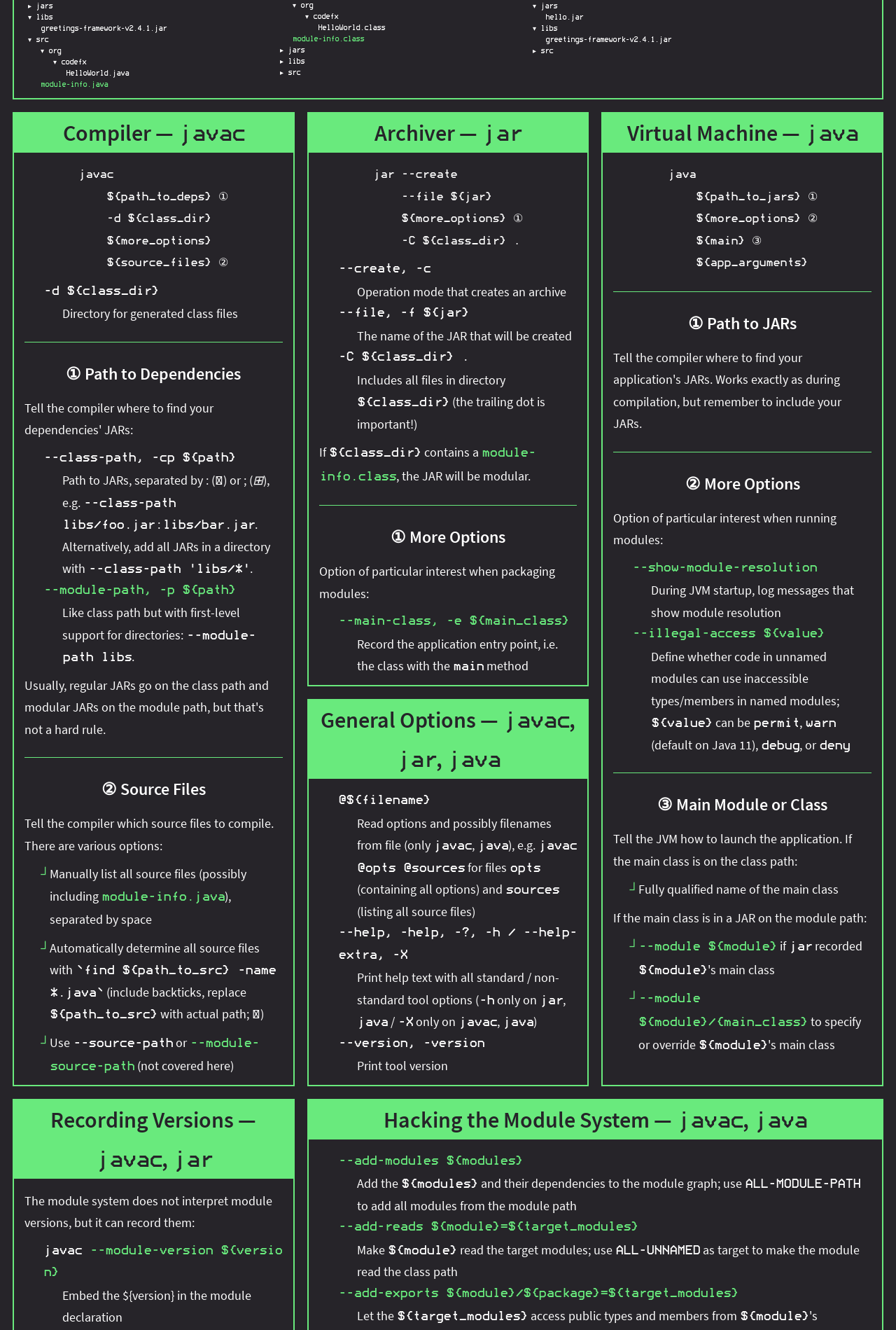Provide the bounding box coordinates for the UI element described in this sentence: "#project‑amber". The coordinates should be four float values between 0 and 1, i.e., [left, top, right, bottom].

[0.677, 0.006, 0.797, 0.015]